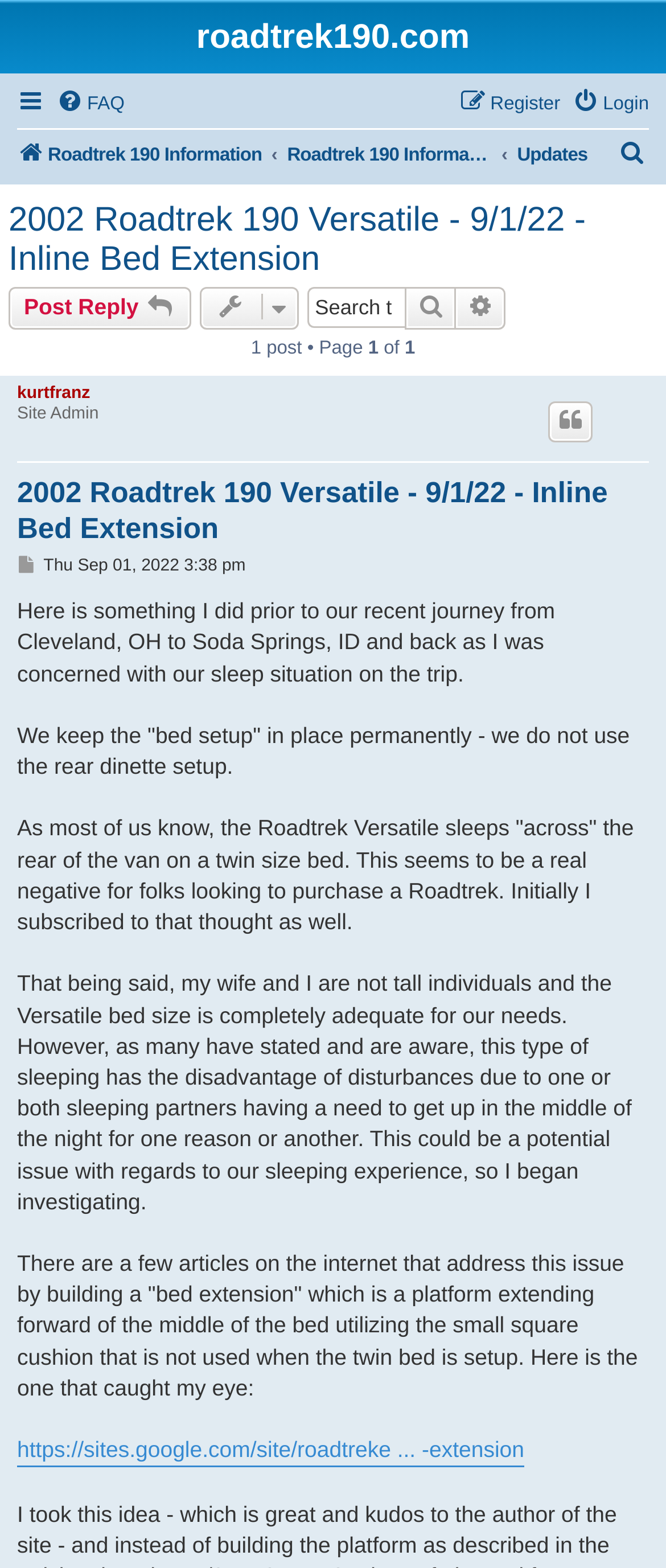Describe all visible elements and their arrangement on the webpage.

This webpage is about a 2002 Roadtrek 190 Versatile, specifically discussing an inline bed extension. At the top, there is a heading with the title "roadtrek190.com" and a horizontal menubar with links to "FAQ", "Login", and "Register". Below this, there is another horizontal menubar with links to "Roadtrek 190 Information", "Updates", and "Search".

The main content of the page is a forum post with a heading that repeats the title "2002 Roadtrek 190 Versatile - 9/1/22 - Inline Bed Extension". The post has a link to "Post Reply" and a "Topic tools" section. There is also a search bar with a button to "Search this topic" and a link to "Advanced search".

The post itself is divided into sections, with the first section describing the author's experience with the Roadtrek's sleep situation. The text explains that the author and their wife are not tall and find the Versatile bed size adequate, but they were concerned about disturbances during the night. The author then describes investigating solutions, including building a "bed extension" platform.

There are several paragraphs of text, with links to external resources, including an article about building a bed extension. The post also includes a timestamp, indicating when it was posted. At the bottom of the page, there are links to "Quote" and "Post", as well as a section with the author's information, including their username "kurtfranz" and their role as "Site Admin".